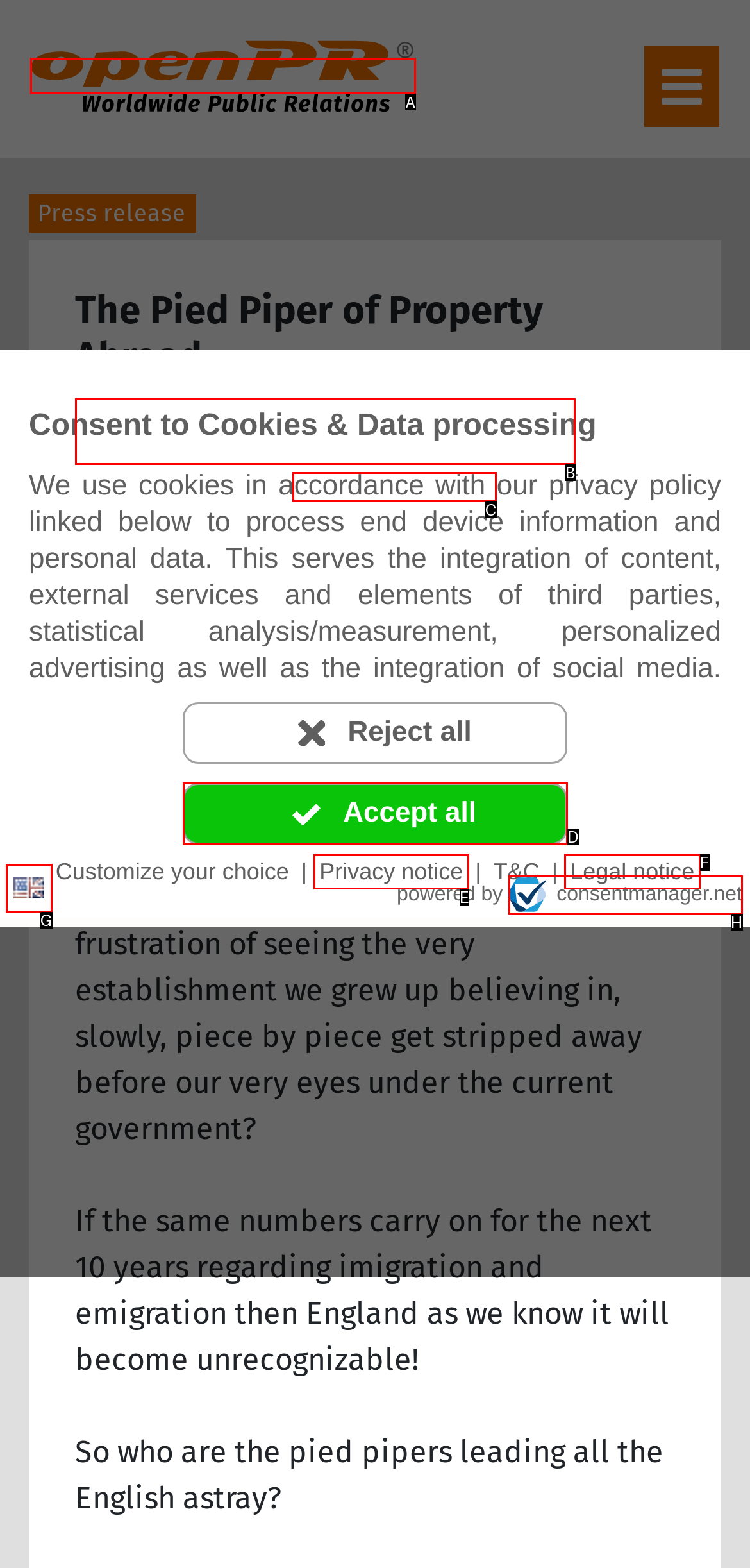Select the appropriate HTML element that needs to be clicked to execute the following task: Click the 'openPR Logo' link. Respond with the letter of the option.

A